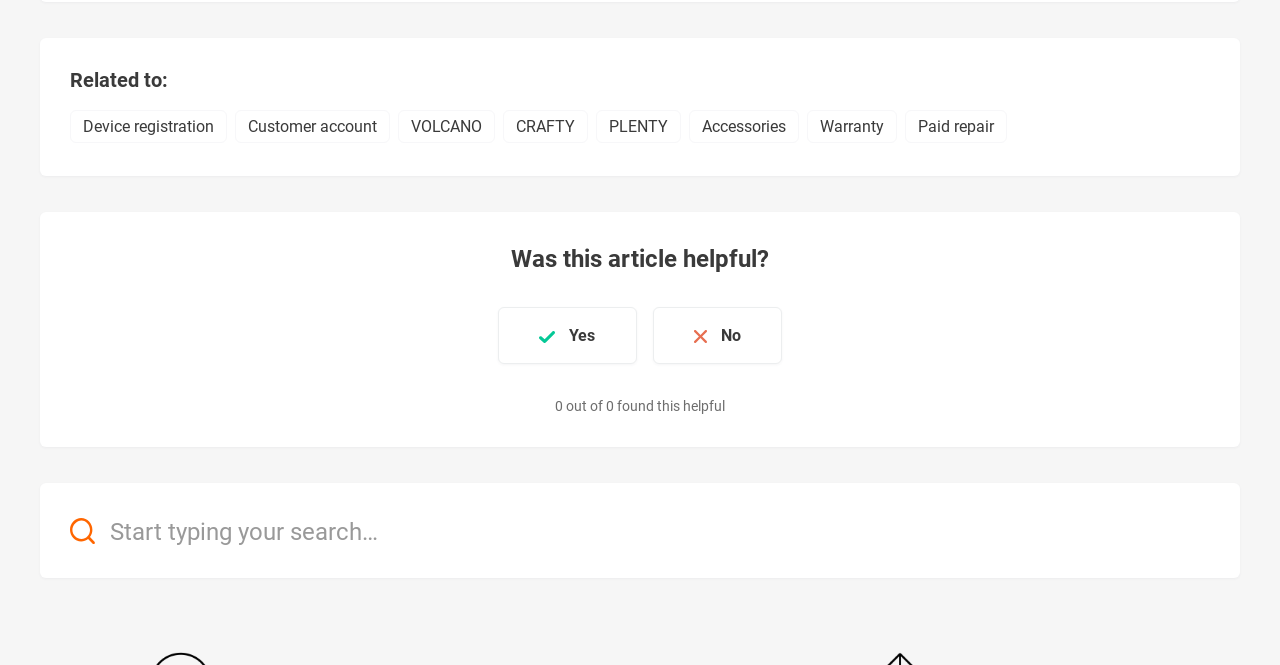Kindly provide the bounding box coordinates of the section you need to click on to fulfill the given instruction: "Search for something".

[0.031, 0.726, 0.969, 0.869]